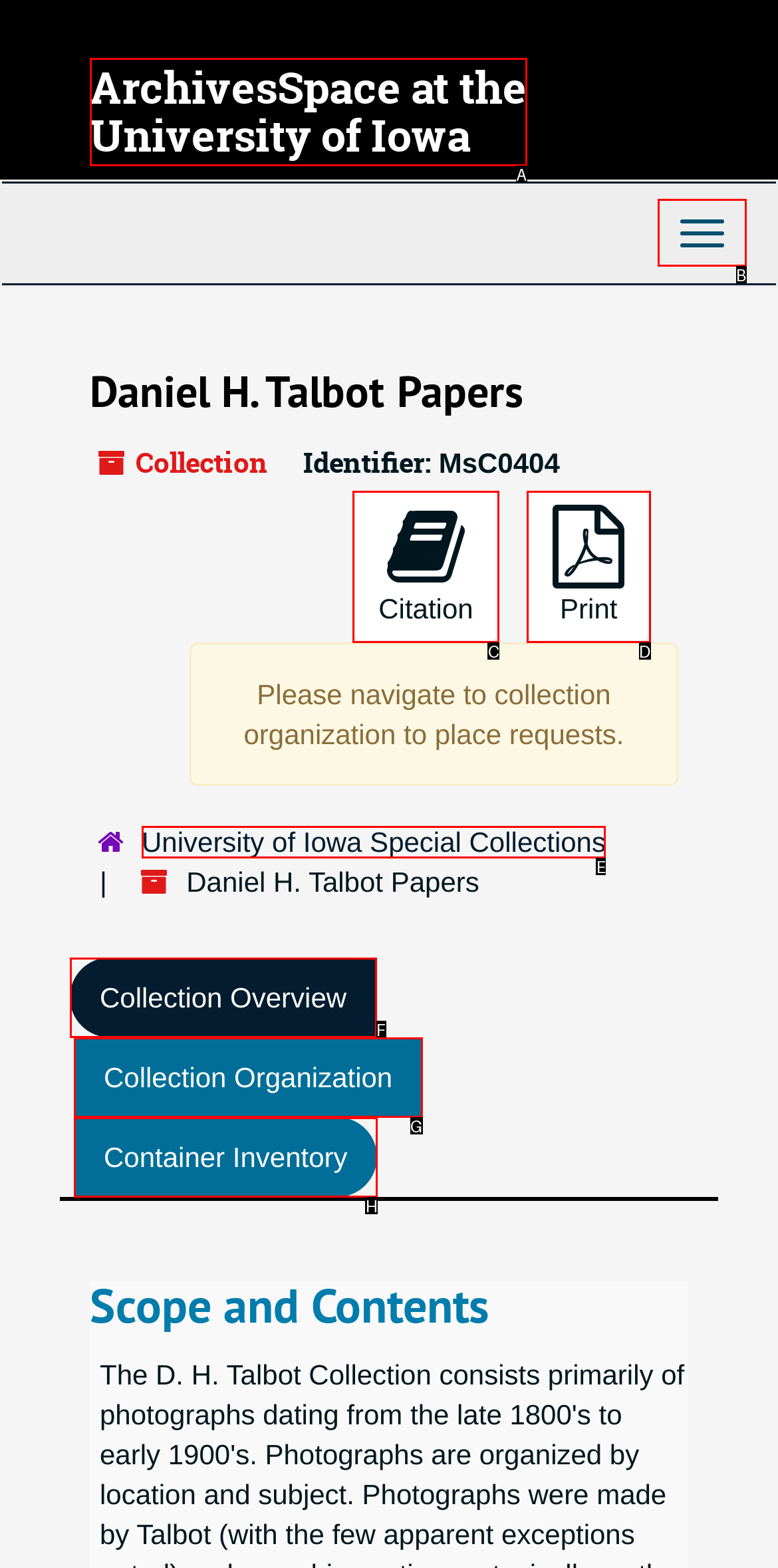Identify the correct HTML element to click to accomplish this task: Toggle navigation
Respond with the letter corresponding to the correct choice.

B